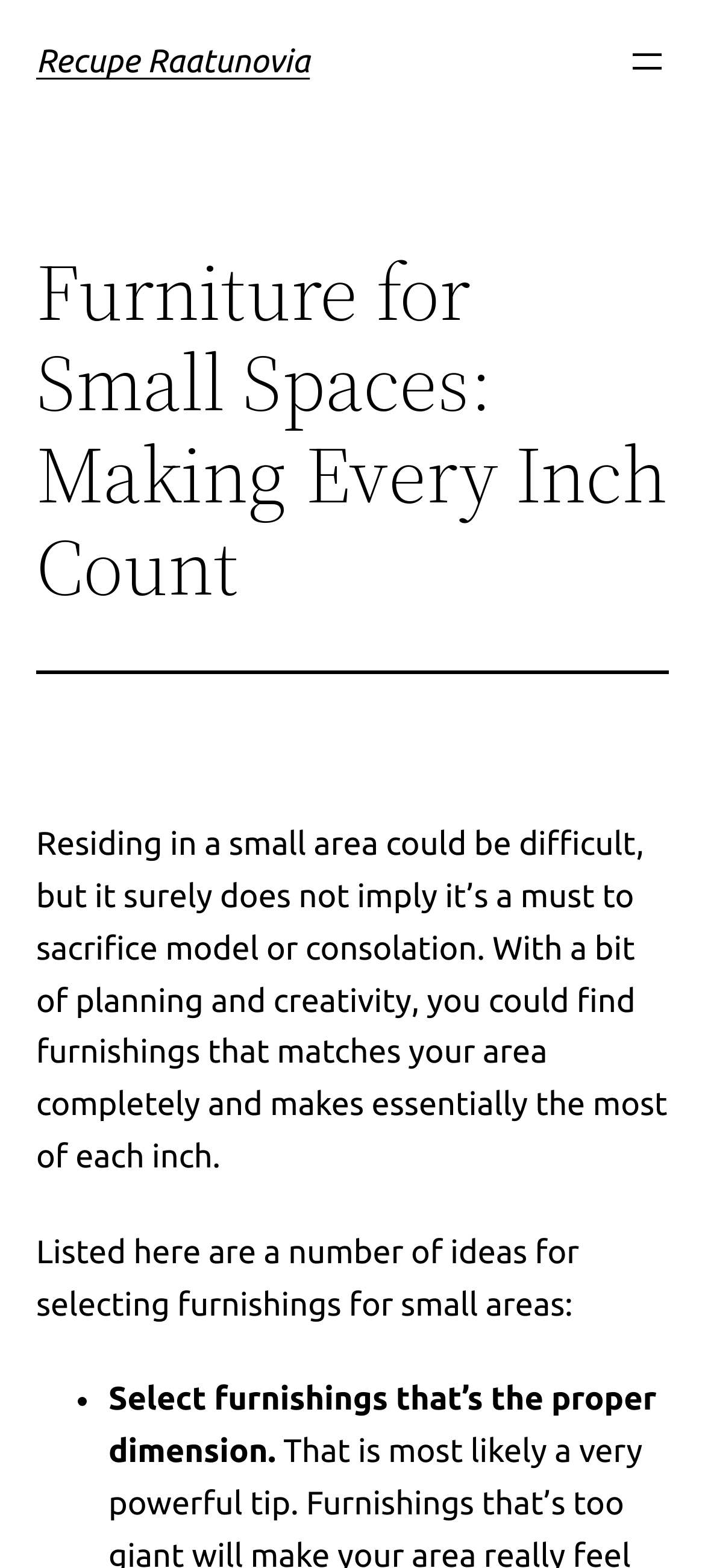What is the first tip for selecting furniture for small areas?
Could you give a comprehensive explanation in response to this question?

The webpage lists several ideas for selecting furnishings for small areas, and the first one is marked with a list marker '•' followed by the static text 'Select furnishings that’s the proper dimension.', indicating that this is the first tip.